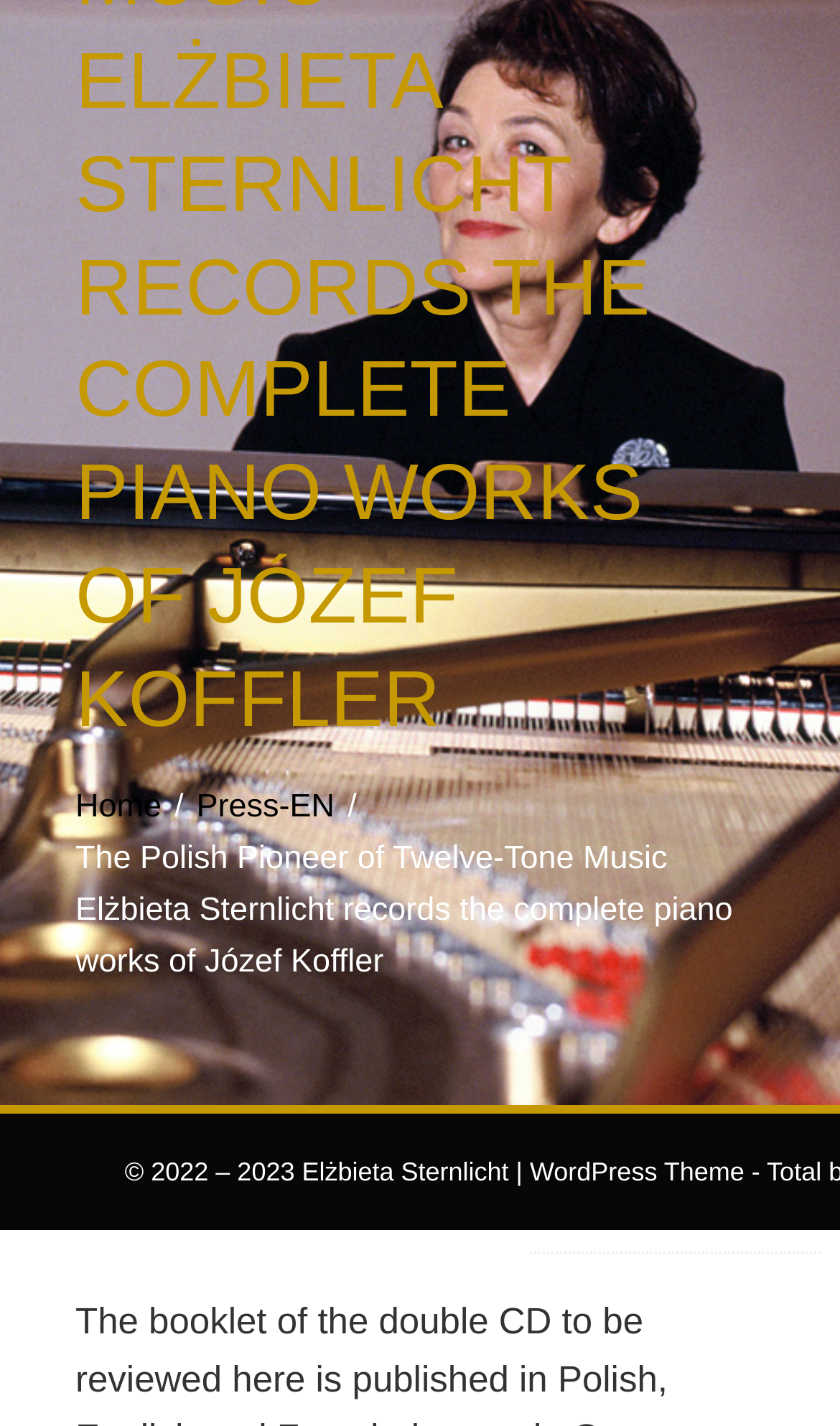Please determine the bounding box coordinates for the element with the description: "Press-EN".

[0.234, 0.554, 0.398, 0.579]